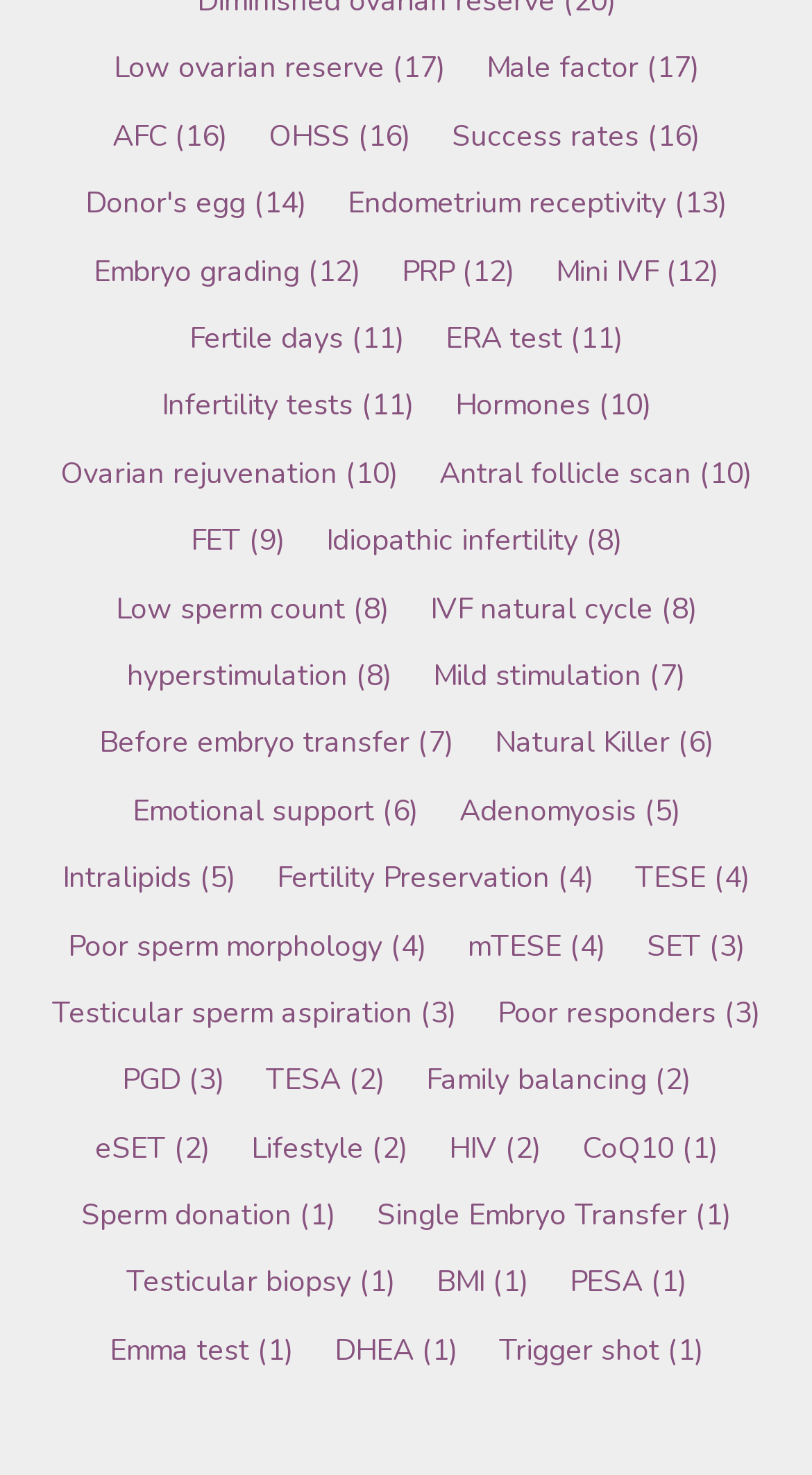Find the bounding box coordinates of the element's region that should be clicked in order to follow the given instruction: "Explore Success rates". The coordinates should consist of four float numbers between 0 and 1, i.e., [left, top, right, bottom].

[0.556, 0.079, 0.862, 0.106]